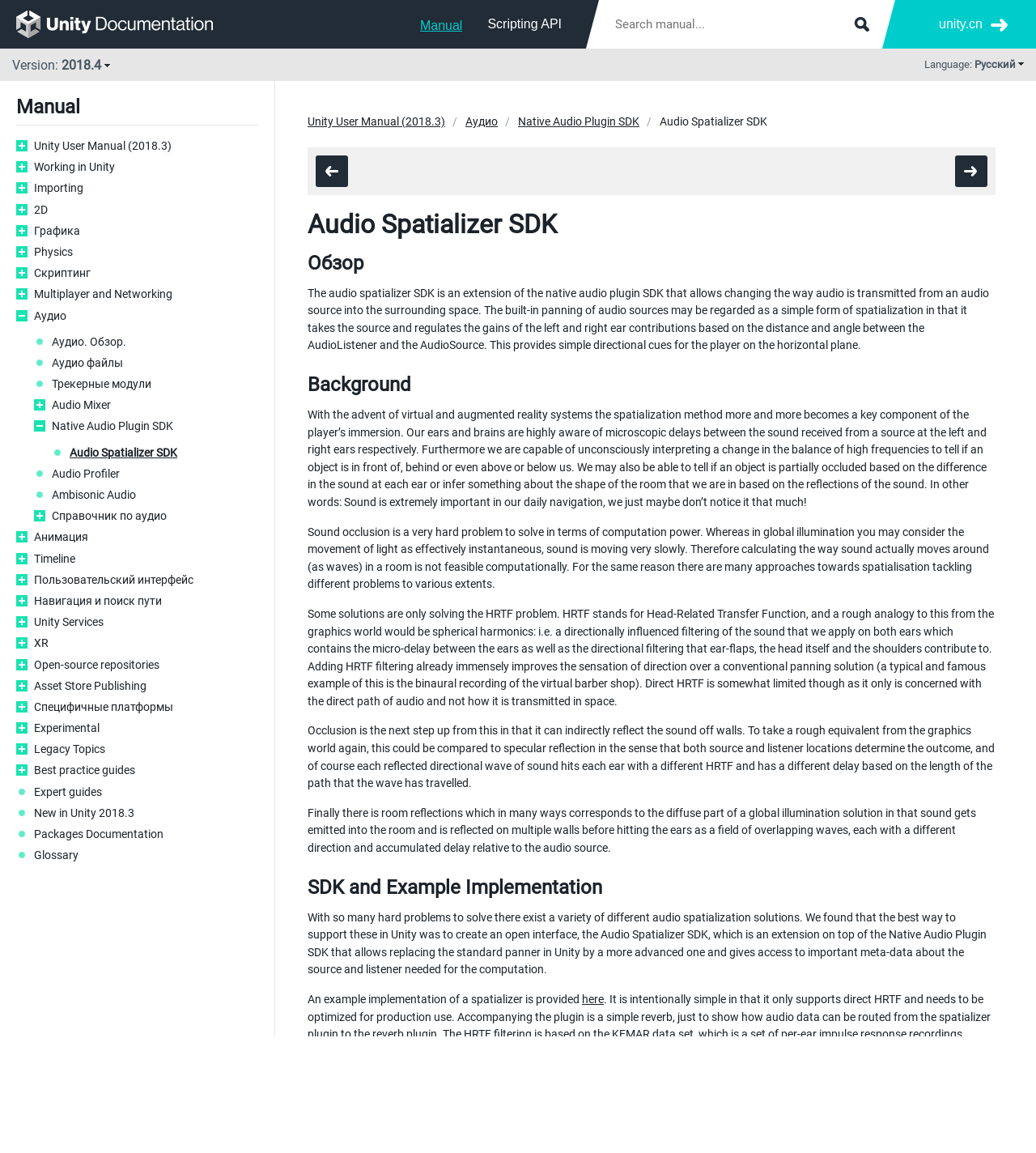Could you indicate the bounding box coordinates of the region to click in order to complete this instruction: "Submit search query".

[0.82, 0.011, 0.844, 0.032]